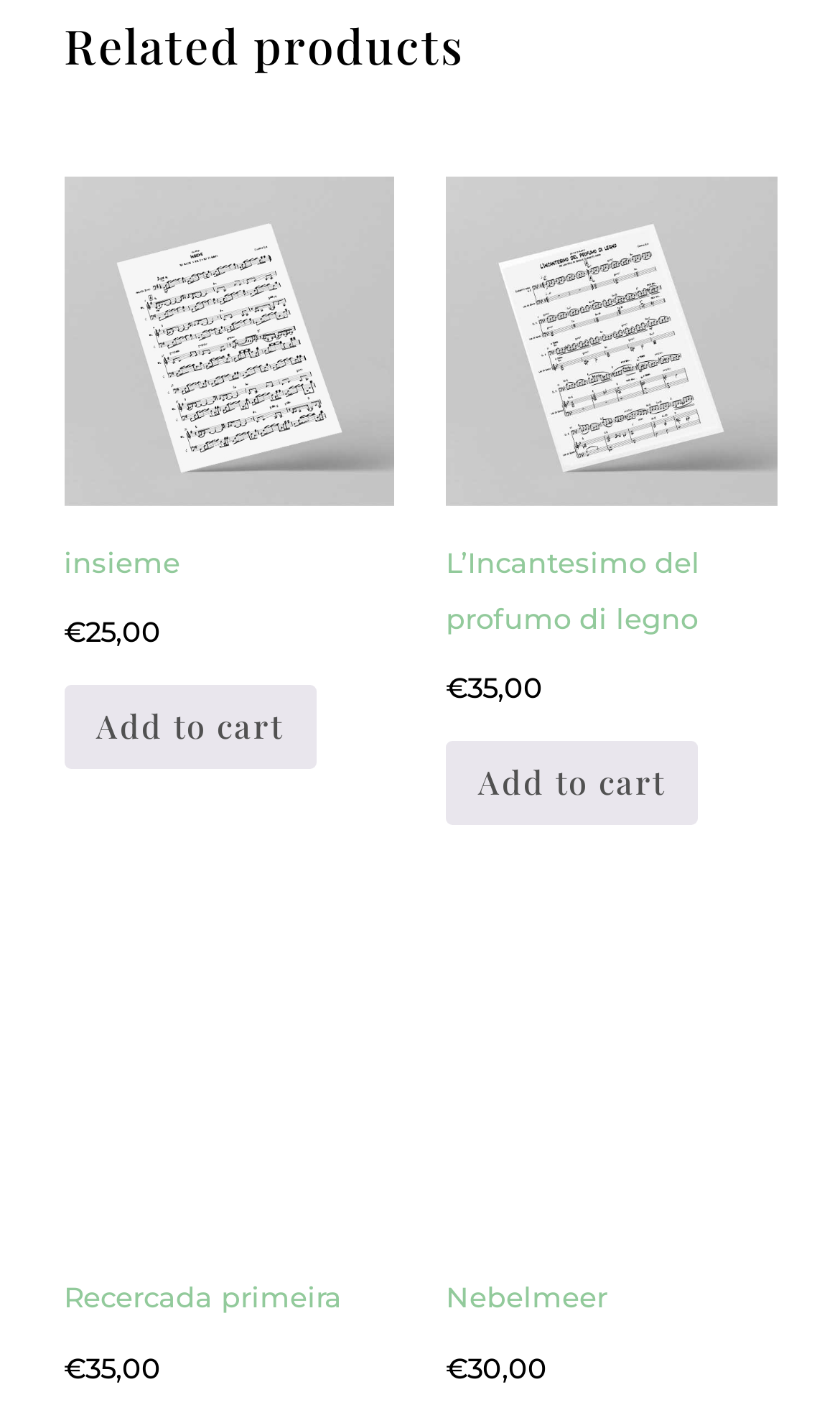Given the element description: "Nebelmeer €30,00", predict the bounding box coordinates of the UI element it refers to, using four float numbers between 0 and 1, i.e., [left, top, right, bottom].

[0.531, 0.647, 0.924, 0.99]